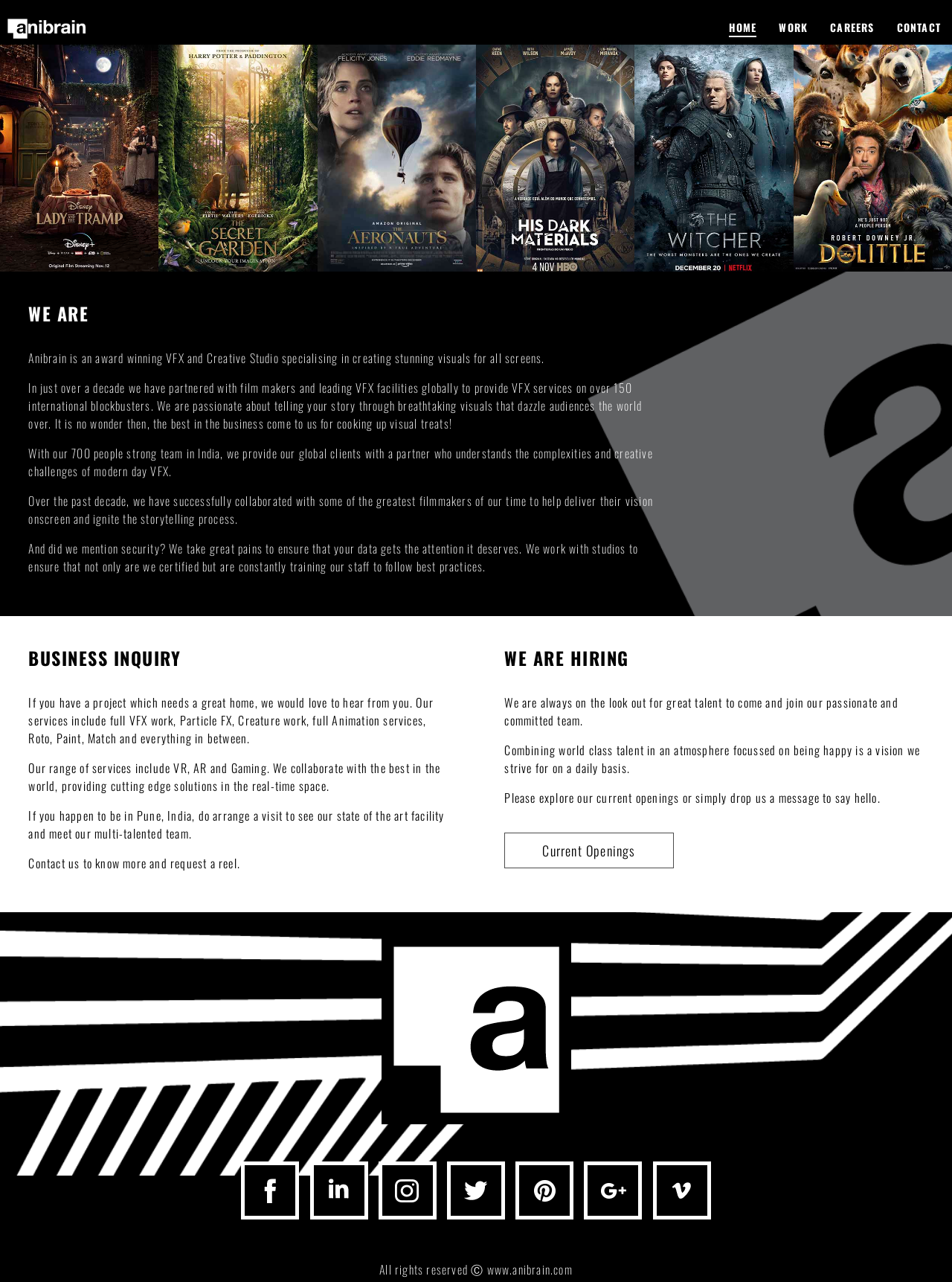Provide a one-word or short-phrase response to the question:
How many links are in the footer section?

7